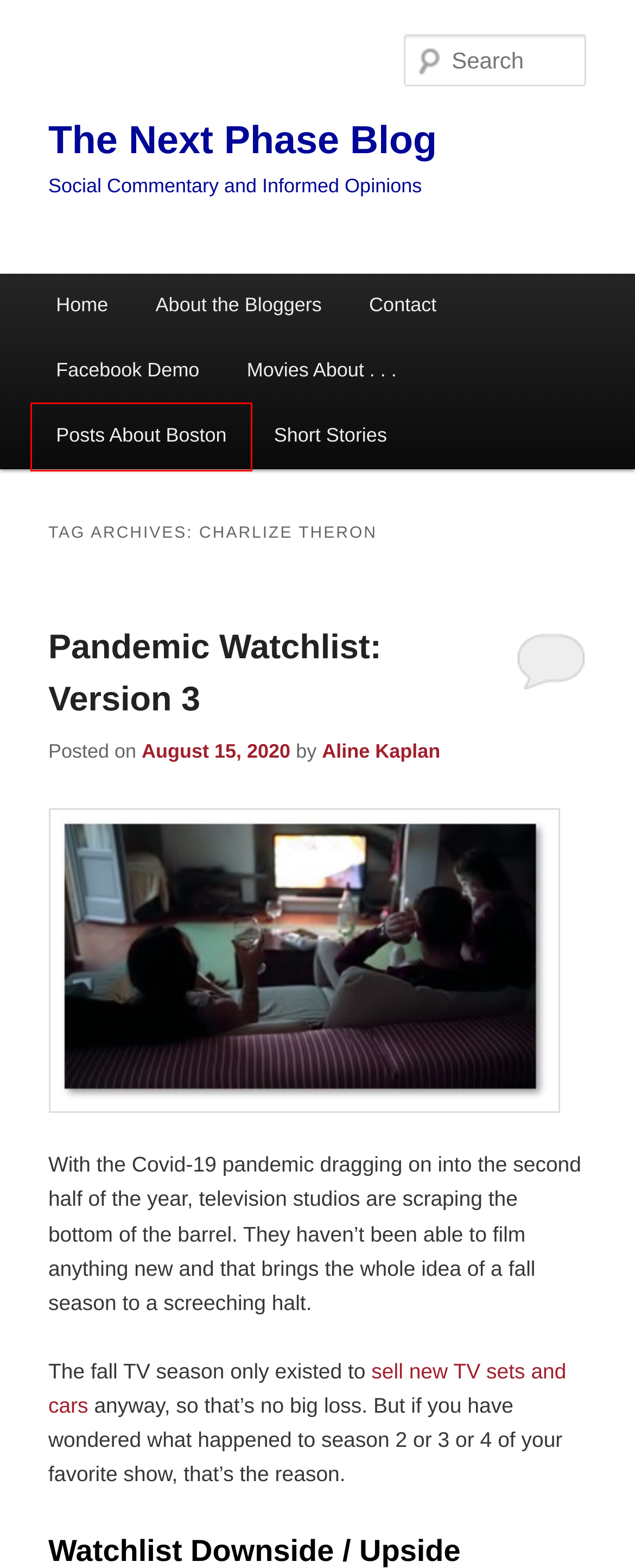You have a screenshot of a webpage with a red rectangle bounding box around a UI element. Choose the best description that matches the new page after clicking the element within the bounding box. The candidate descriptions are:
A. The Next Phase Blog - Social Commentary and Informed Opinions
B. Aline Kaplan - The Next Phase Blog
C. Short Stories - The Next Phase Blog
D. Pandemic Watchlist: Version 3 - The Next Phase Blog
E. About the Bloggers - The Next Phase Blog
F. Da 5 Bloods - The Next Phase Blog
G. Posts About Boston - The Next Phase Blog
H. Travel - The Next Phase Blog

G